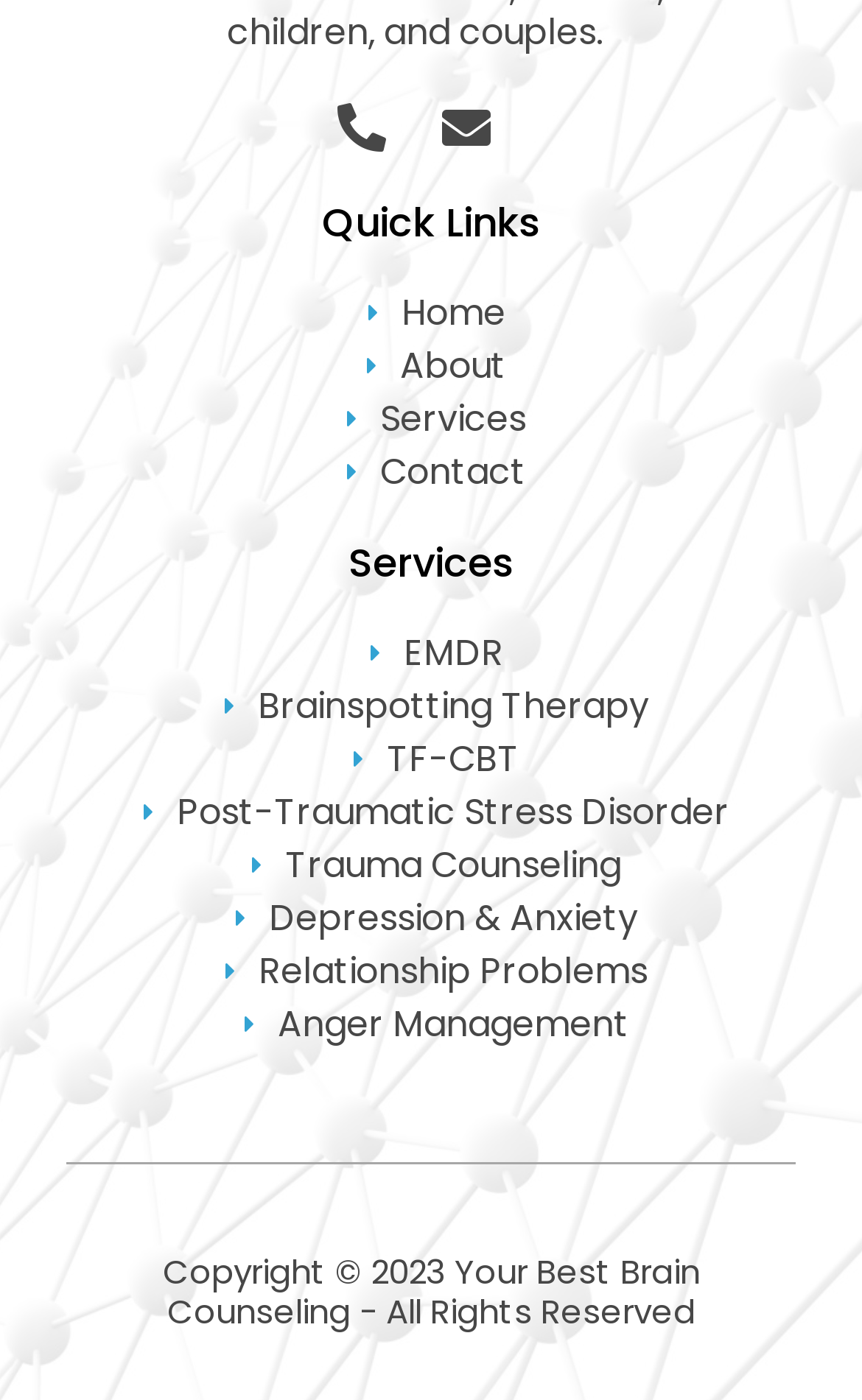Please determine the bounding box coordinates of the section I need to click to accomplish this instruction: "learn about EMDR".

[0.103, 0.448, 0.897, 0.486]